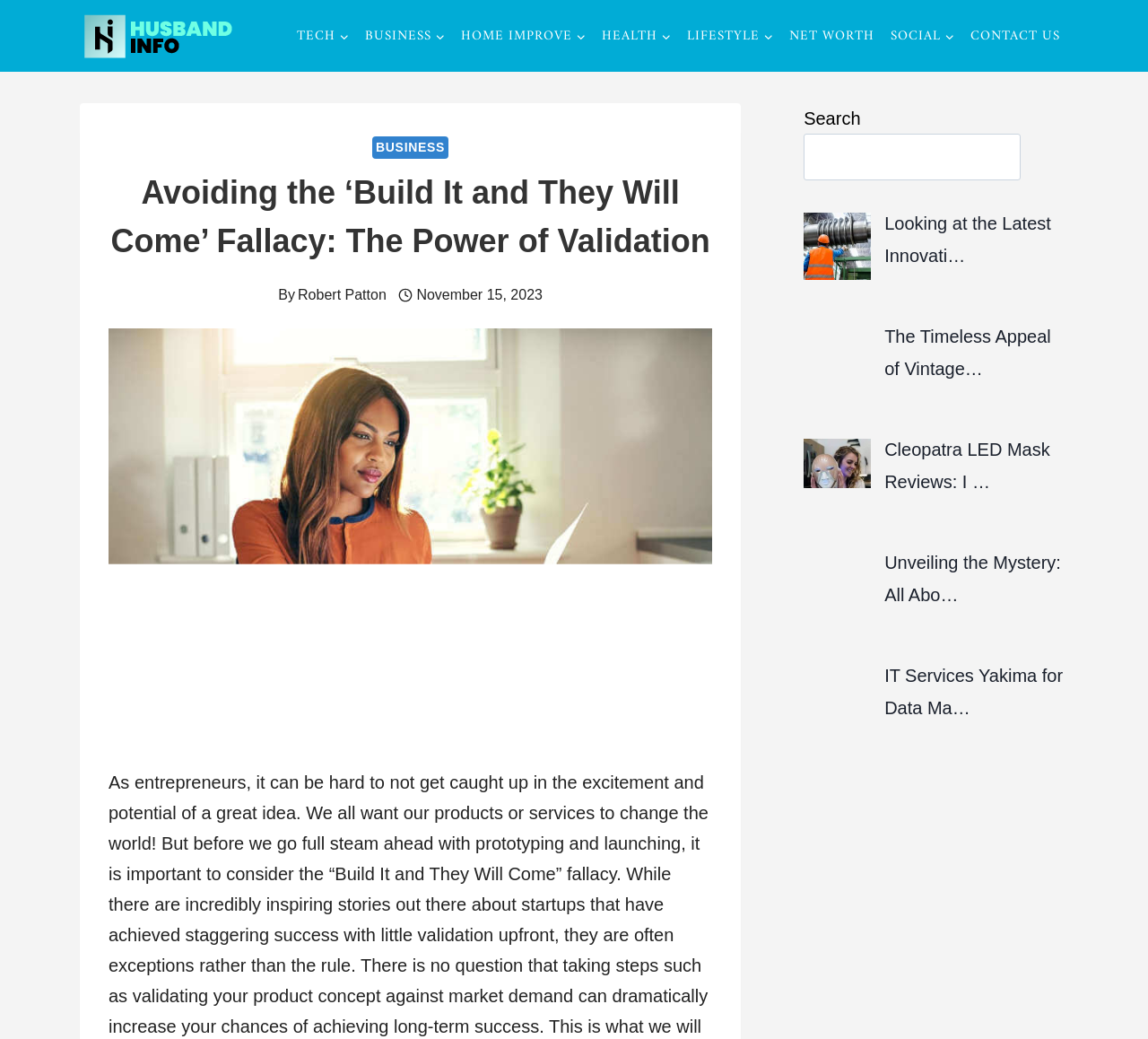Using the element description: "TechExpand", determine the bounding box coordinates. The coordinates should be in the format [left, top, right, bottom], with values between 0 and 1.

[0.252, 0.02, 0.311, 0.049]